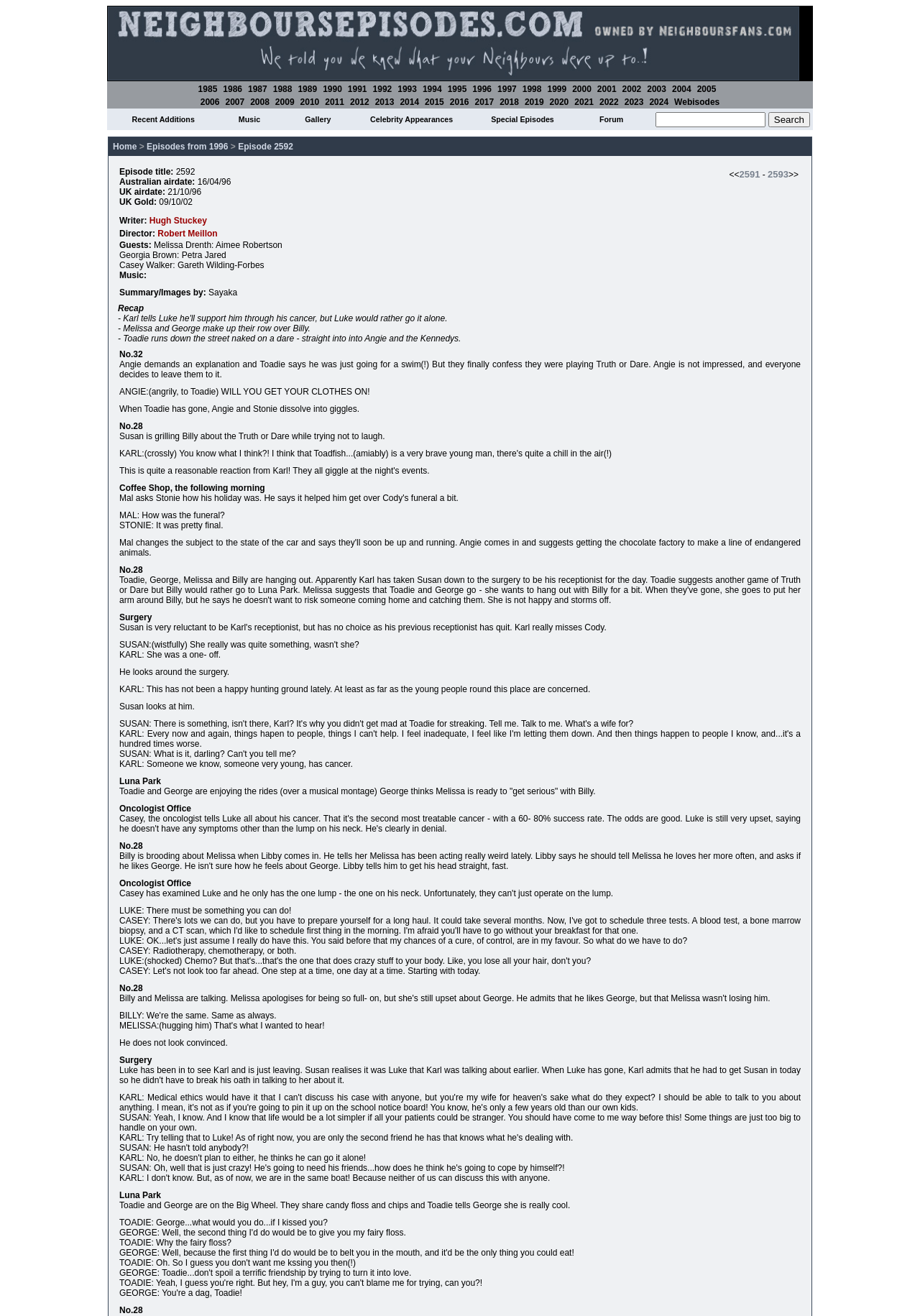Give a full account of the webpage's elements and their arrangement.

The webpage is dedicated to Neighbours, a TV show, and provides a comprehensive collection of episode summaries, screencaps, and a search function. 

At the top of the page, there is a link to the current episode, "Neighbours Episode 2592 from 1996". 

Below this, there is a row of links to different years, ranging from 1985 to 2024, as well as a link to "Webisodes". These links are evenly spaced and take up the majority of the page width.

Underneath the year links, there is a row of links to various sections of the website, including "Recent Additions", "Music", "Gallery", "Celebrity Appearances", "Special Episodes", "Forum", and "Search". The "Search" section includes a text box and a "Search" button.